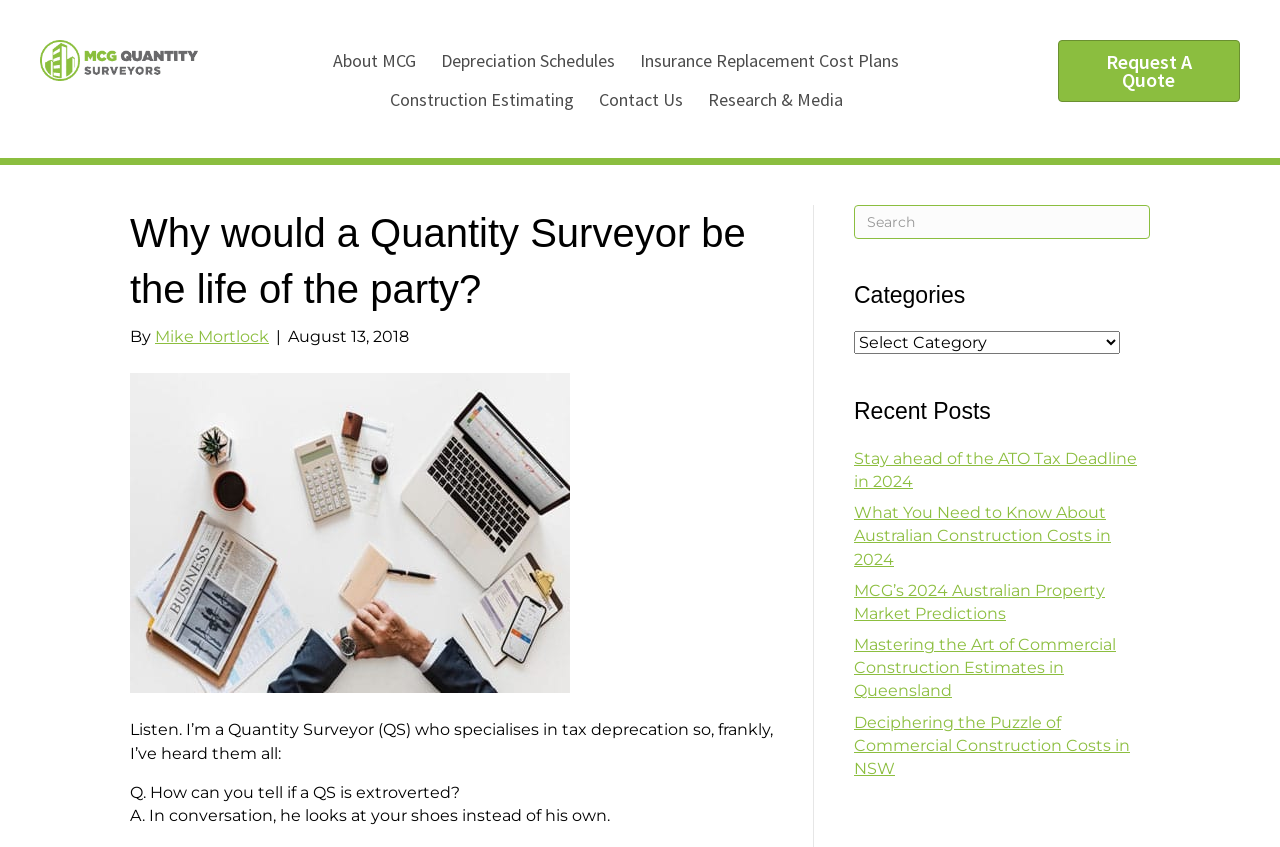Find and indicate the bounding box coordinates of the region you should select to follow the given instruction: "Request a quote".

[0.826, 0.047, 0.969, 0.12]